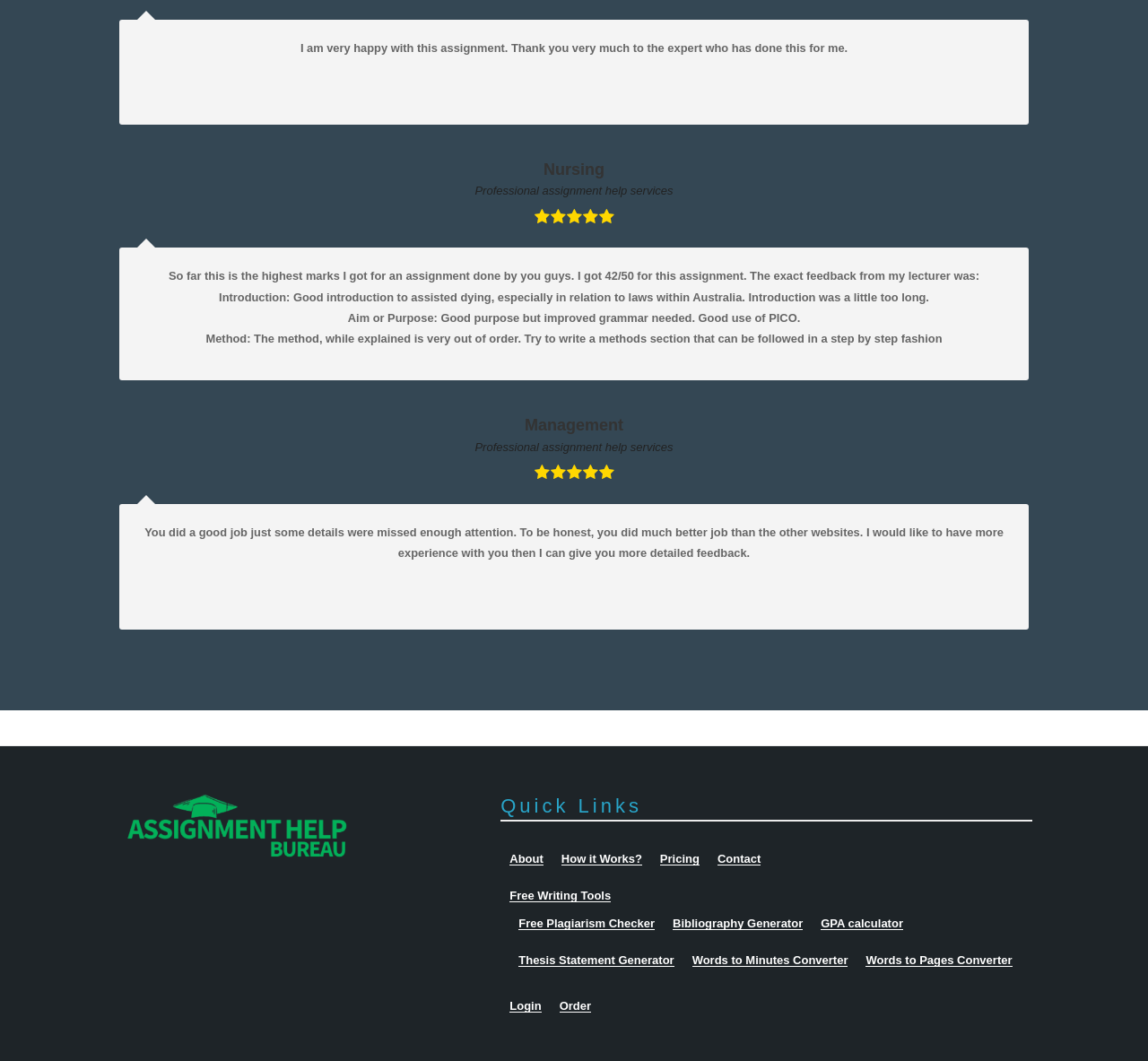Pinpoint the bounding box coordinates of the element that must be clicked to accomplish the following instruction: "Click on 'About' link". The coordinates should be in the format of four float numbers between 0 and 1, i.e., [left, top, right, bottom].

[0.444, 0.803, 0.473, 0.816]